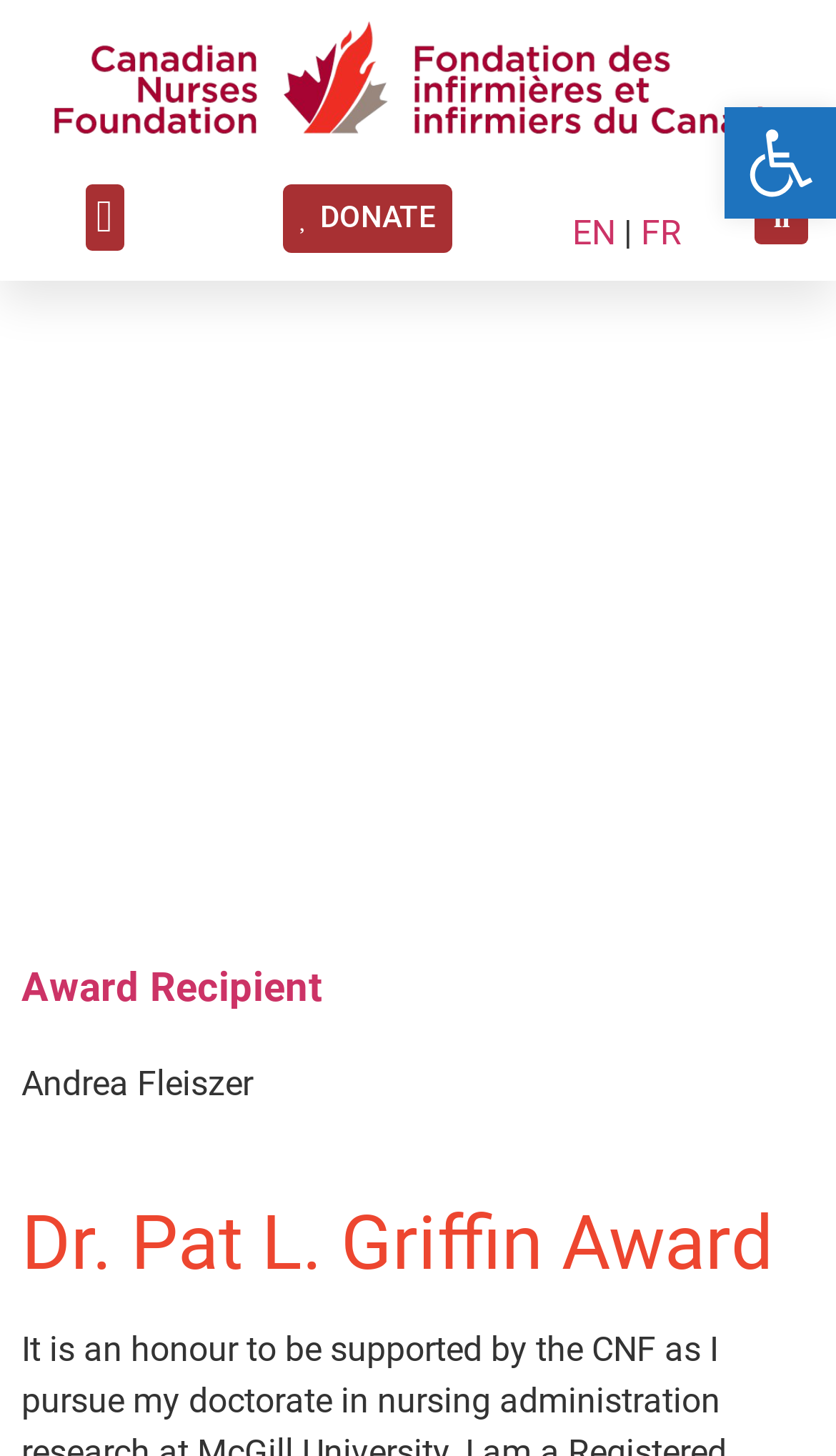Given the webpage screenshot and the description, determine the bounding box coordinates (top-left x, top-left y, bottom-right x, bottom-right y) that define the location of the UI element matching this description: Award Recipient

[0.026, 0.662, 0.385, 0.695]